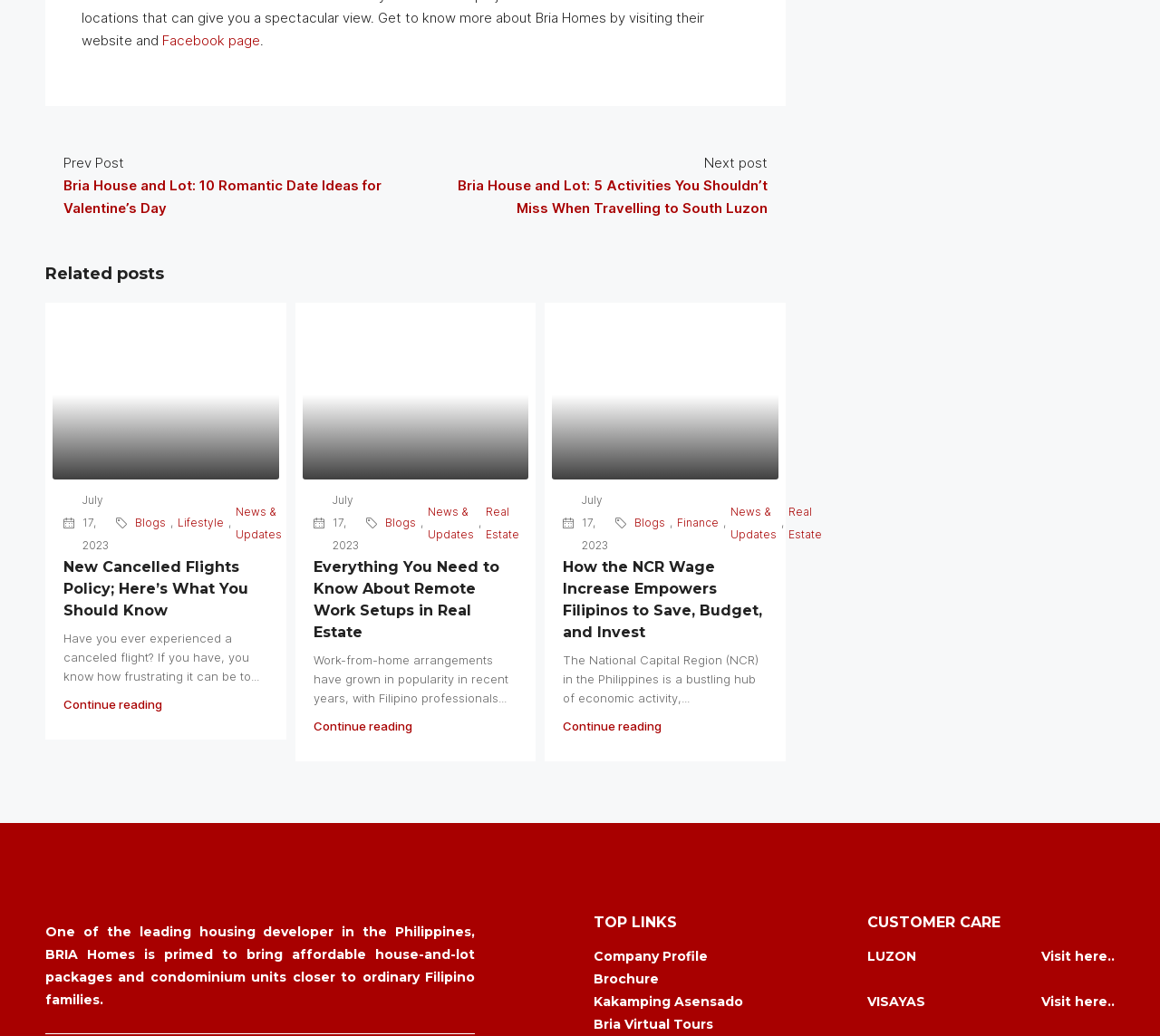Bounding box coordinates must be specified in the format (top-left x, top-left y, bottom-right x, bottom-right y). All values should be floating point numbers between 0 and 1. What are the bounding box coordinates of the UI element described as: News & Updates

[0.368, 0.483, 0.408, 0.526]